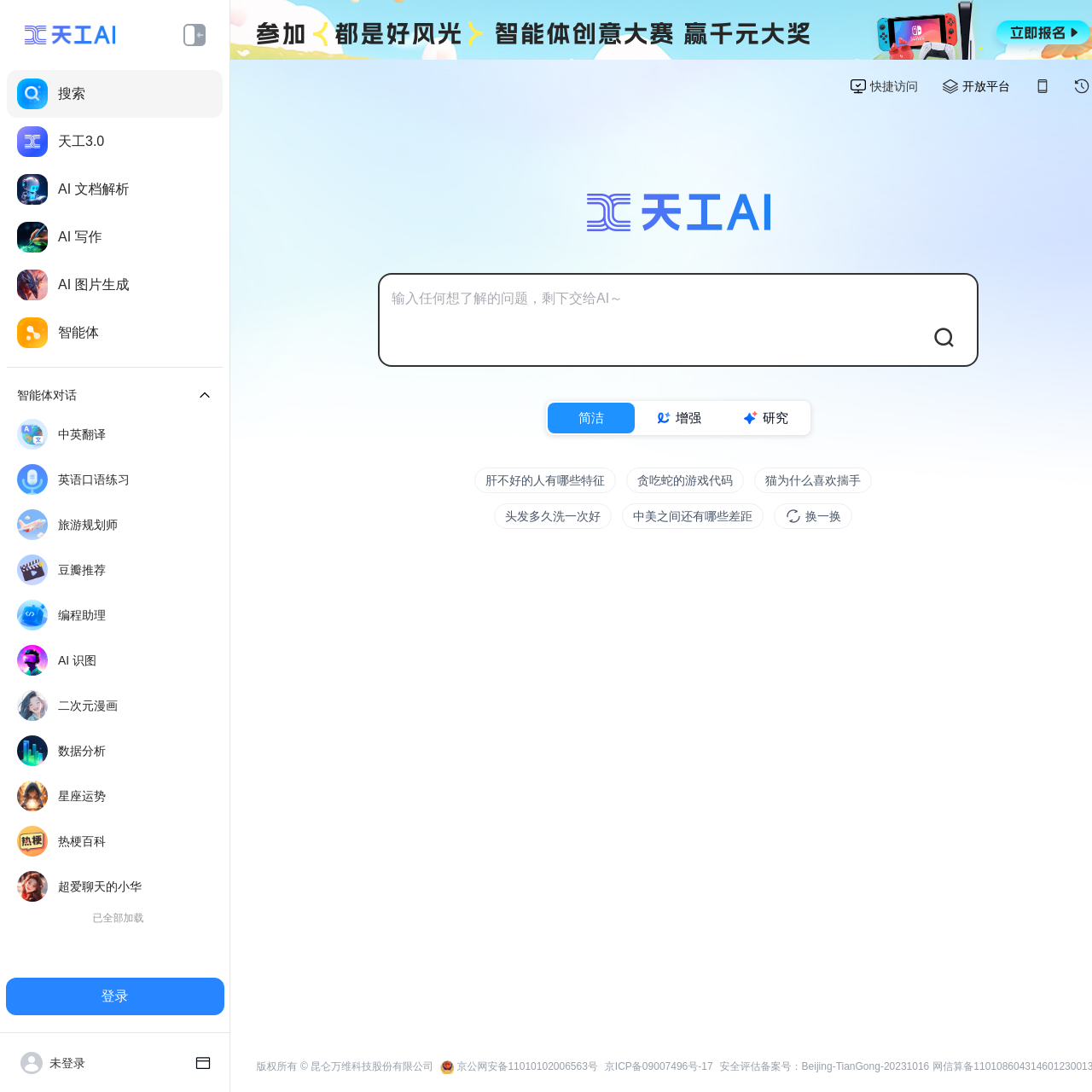Please find the bounding box for the UI element described by: "天工3.0".

[0.006, 0.108, 0.204, 0.152]